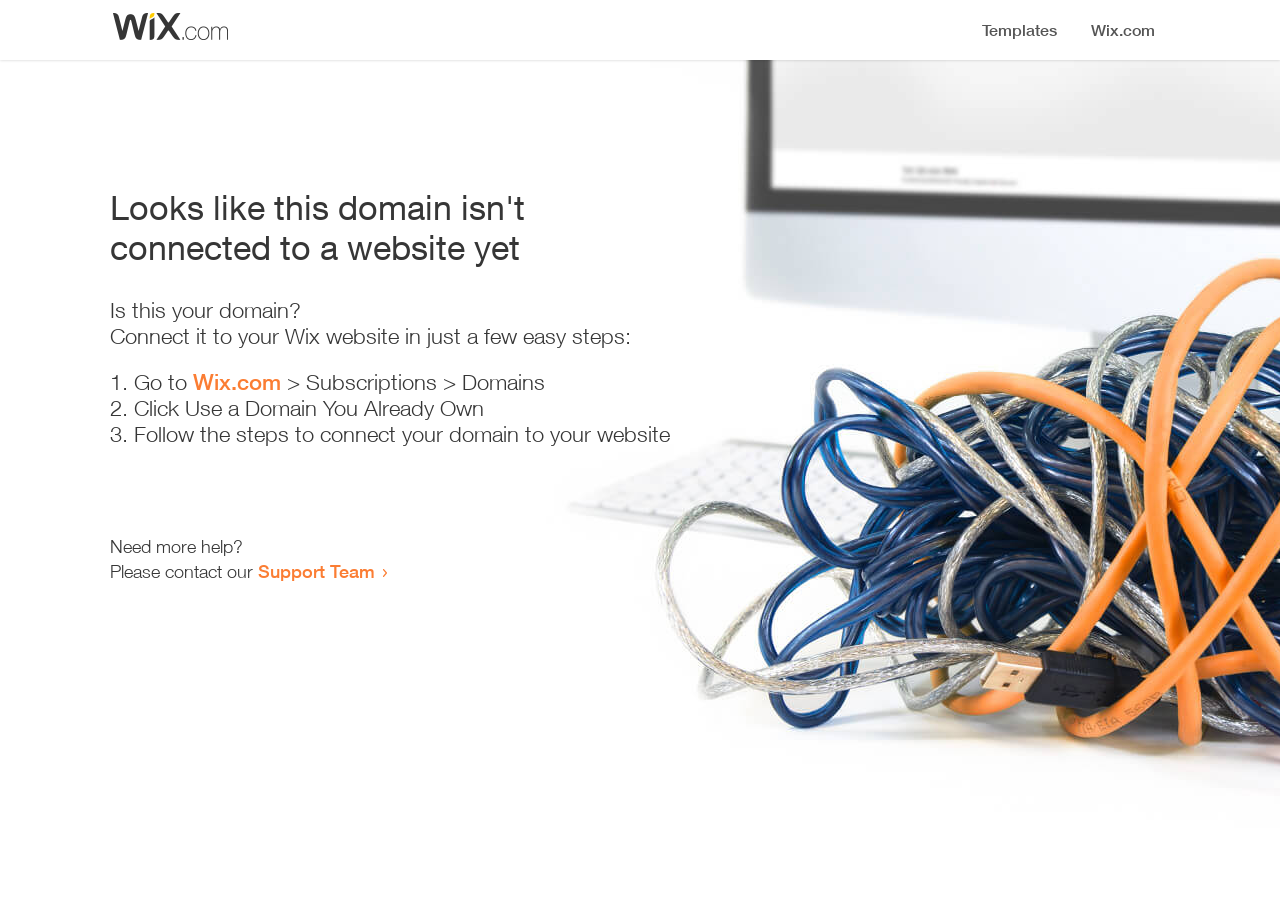Based on the description "Support Team", find the bounding box of the specified UI element.

[0.202, 0.622, 0.293, 0.647]